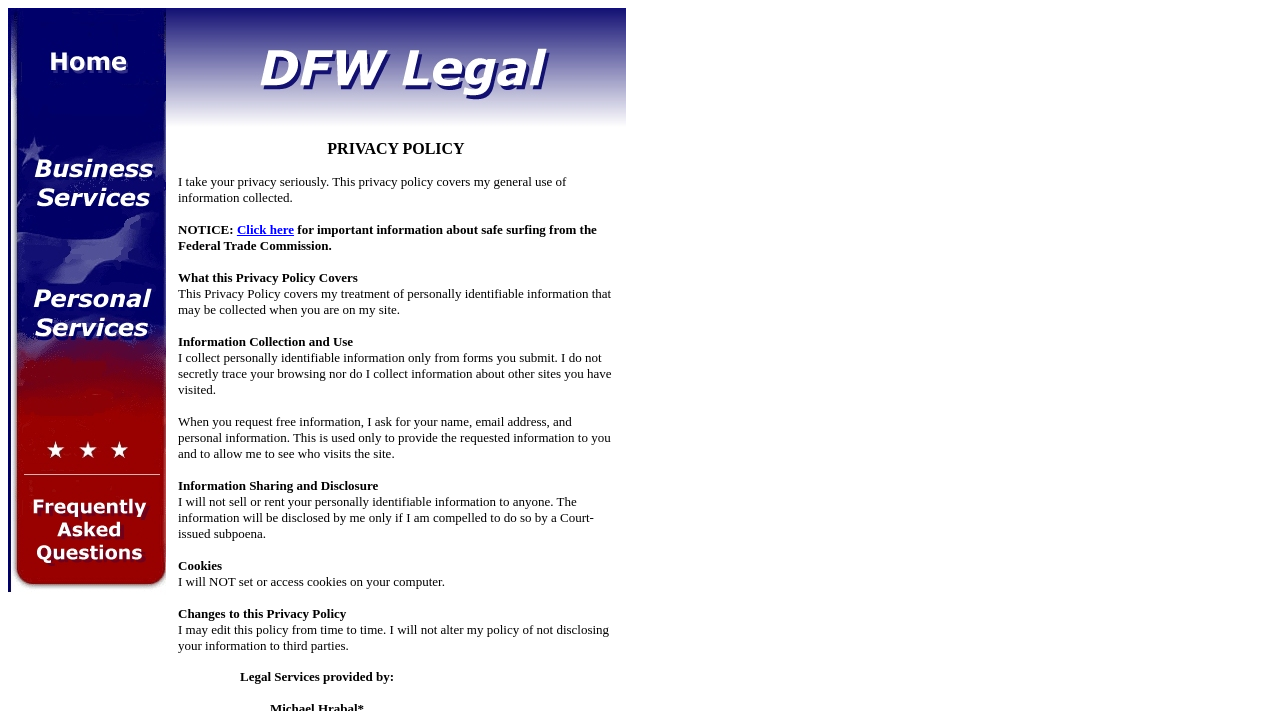Can the website change its privacy policy?
Please answer the question with as much detail as possible using the screenshot.

The policy mentions that it may be edited from time to time, but the website will not alter its policy of not disclosing users' information to third parties.